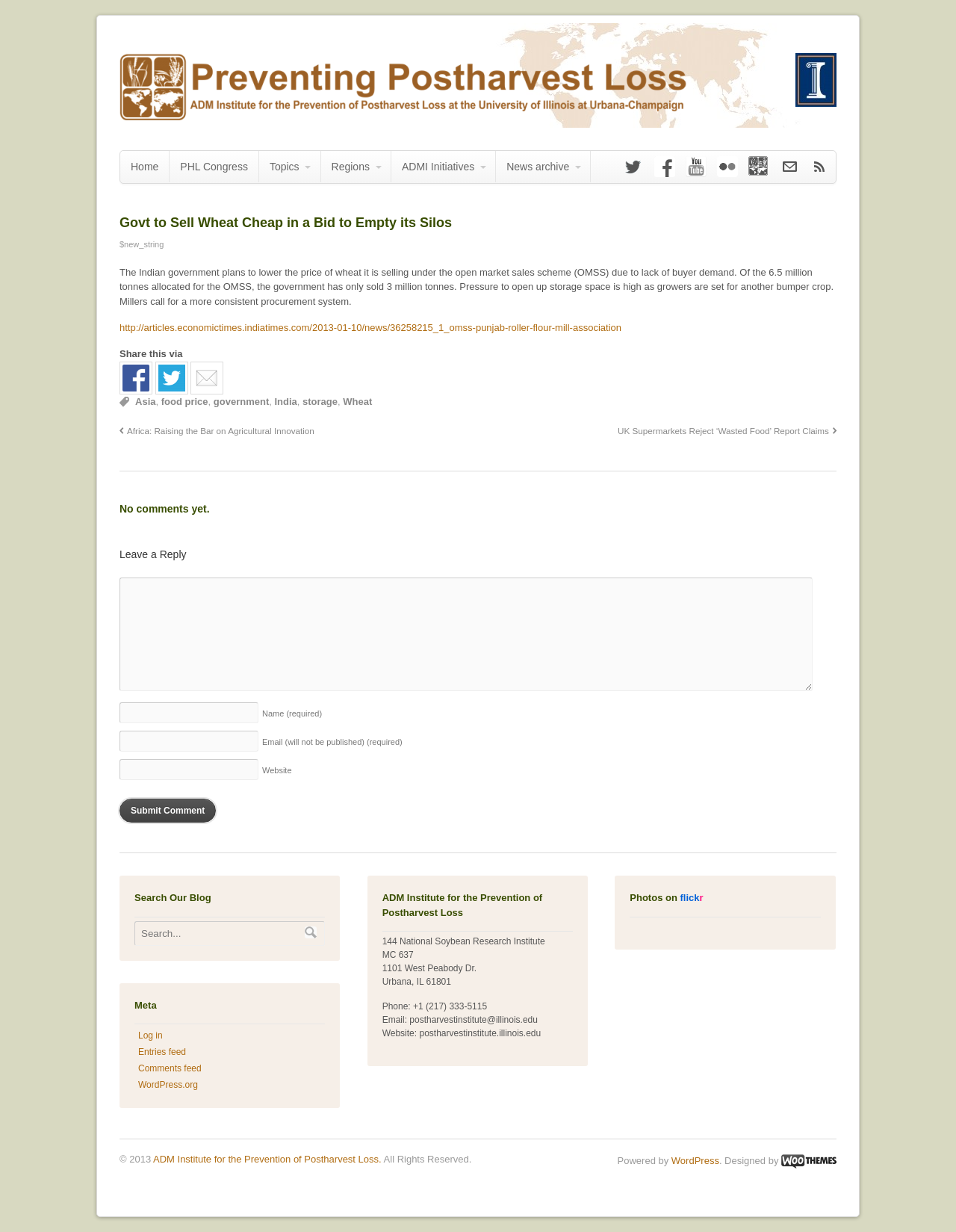Provide a thorough description of the webpage you see.

The webpage is about the ADM Institute for the Prevention of Postharvest Loss, with a focus on news and articles related to food and agriculture. At the top of the page, there is a heading that reads "Govt to Sell Wheat Cheap in a Bid to Empty its Silos" followed by a brief summary of the article. Below this, there are several links to social media platforms, including Facebook, Twitter, and Flickr, as well as a link to the institute's website.

The main content of the page is an article about the Indian government's plan to sell wheat at a lower price to empty its silos. The article is divided into several paragraphs, with links to related news articles and websites scattered throughout. There are also several images on the page, including a logo for the ADM Institute and icons for social media platforms.

On the right-hand side of the page, there is a sidebar with several headings, including "Search Our Blog", "Meta", and "Photos on flickr". Below these headings, there are text boxes and links to search the blog, log in, and access feeds for entries and comments.

At the bottom of the page, there is a section with contact information for the ADM Institute, including an address, phone number, and email address. There are also links to the institute's website and social media profiles.

The page has a clean and organized layout, with clear headings and concise text. The use of images and icons adds visual interest to the page, and the sidebar provides easy access to related content and functionality.